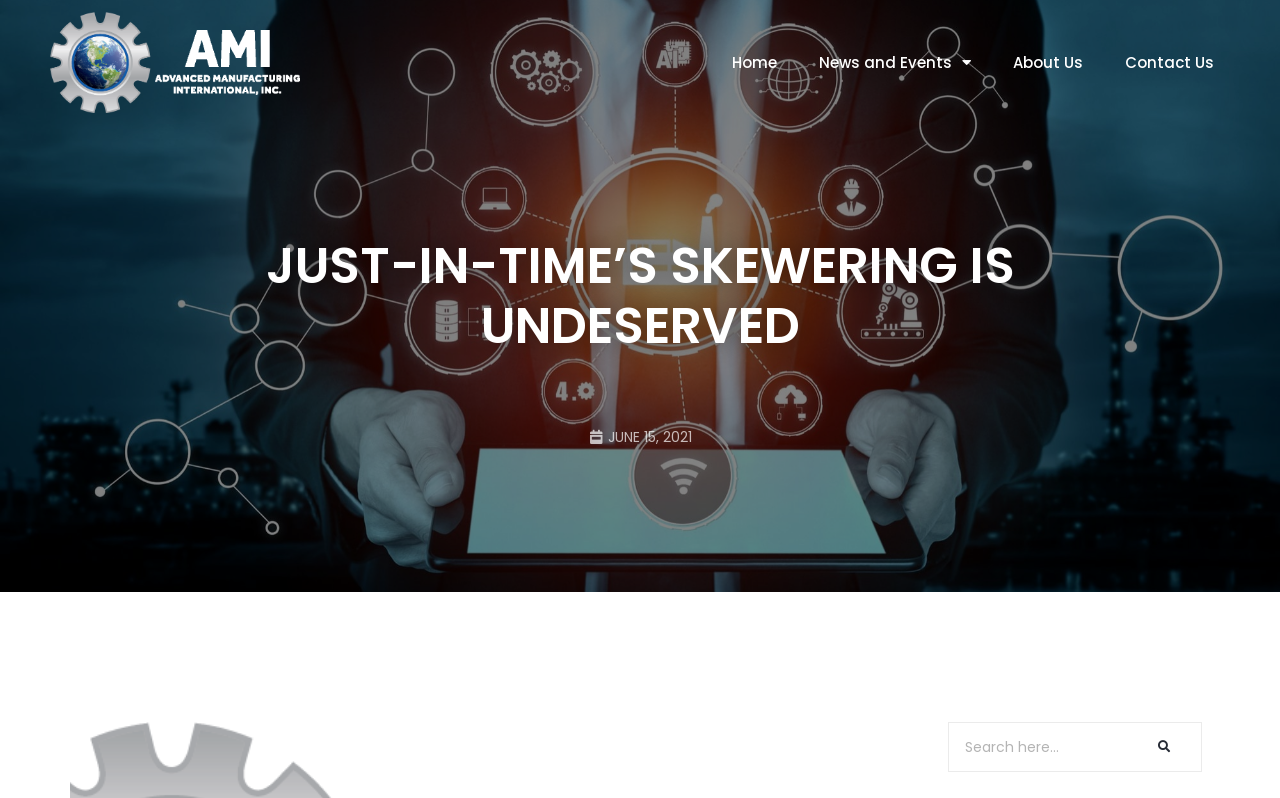What is the company name of the logo?
Give a comprehensive and detailed explanation for the question.

The logo at the top left corner of the webpage has a text 'AMI Advance Manufacturing International, Inc.' which indicates that the company name is AMI.